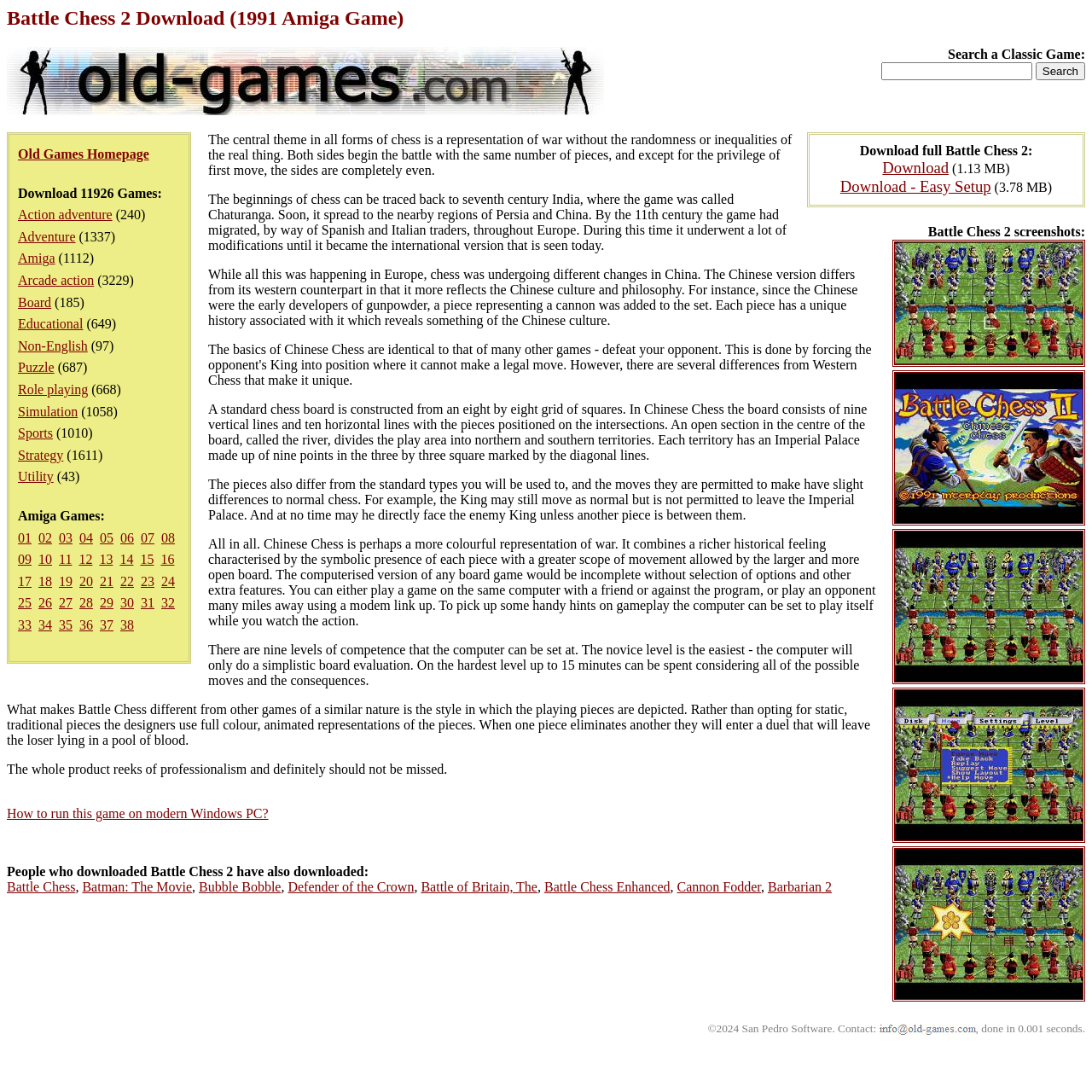Please answer the following question as detailed as possible based on the image: 
What is the purpose of the search bar?

The search bar is located at the top of the webpage, with a label 'Search a Classic Game:' and a button 'Search'. This suggests that the purpose of the search bar is to allow users to search for classic games.